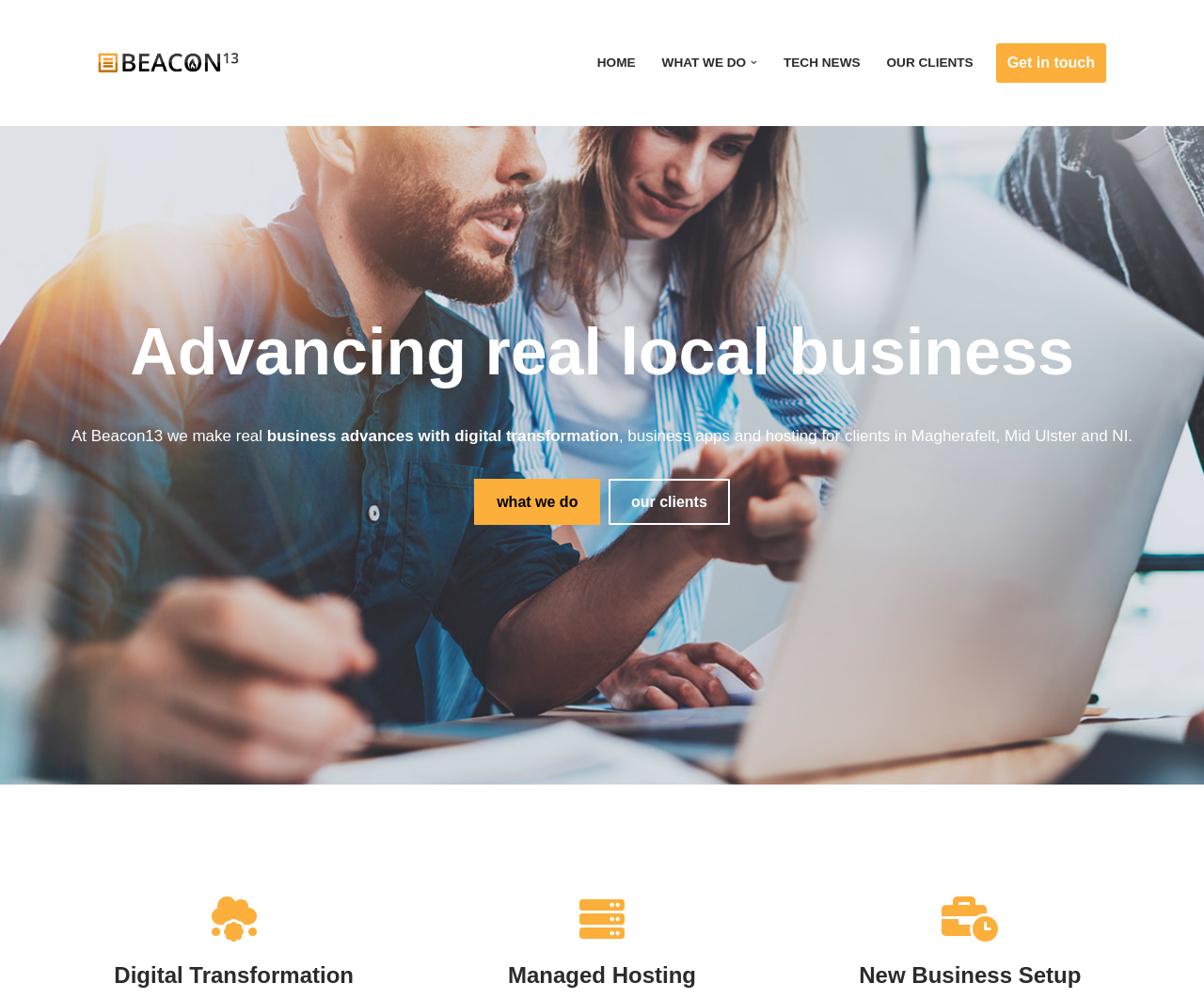Could you locate the bounding box coordinates for the section that should be clicked to accomplish this task: "Go to the previous article".

None